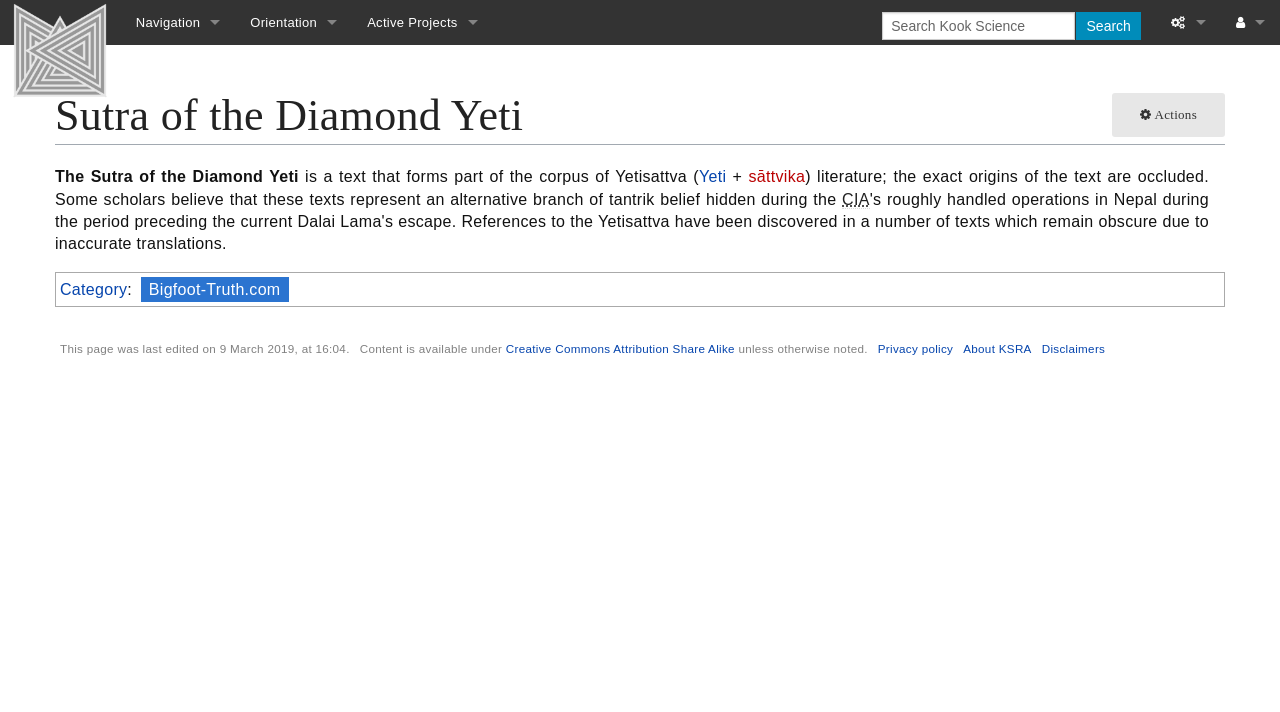Identify and extract the heading text of the webpage.

Sutra of the Diamond Yeti